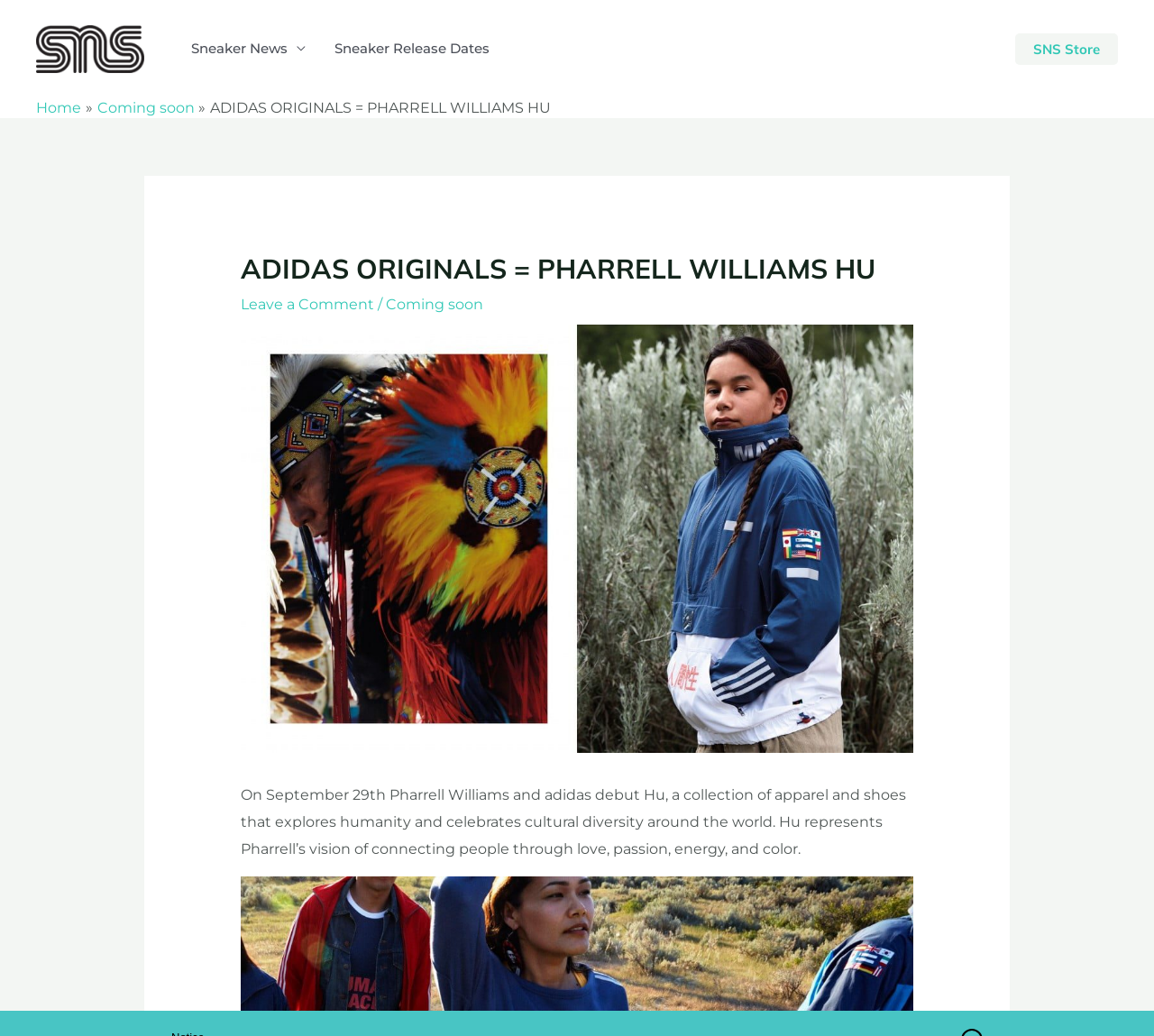Please specify the bounding box coordinates of the clickable region necessary for completing the following instruction: "Visit the Merch page". The coordinates must consist of four float numbers between 0 and 1, i.e., [left, top, right, bottom].

None